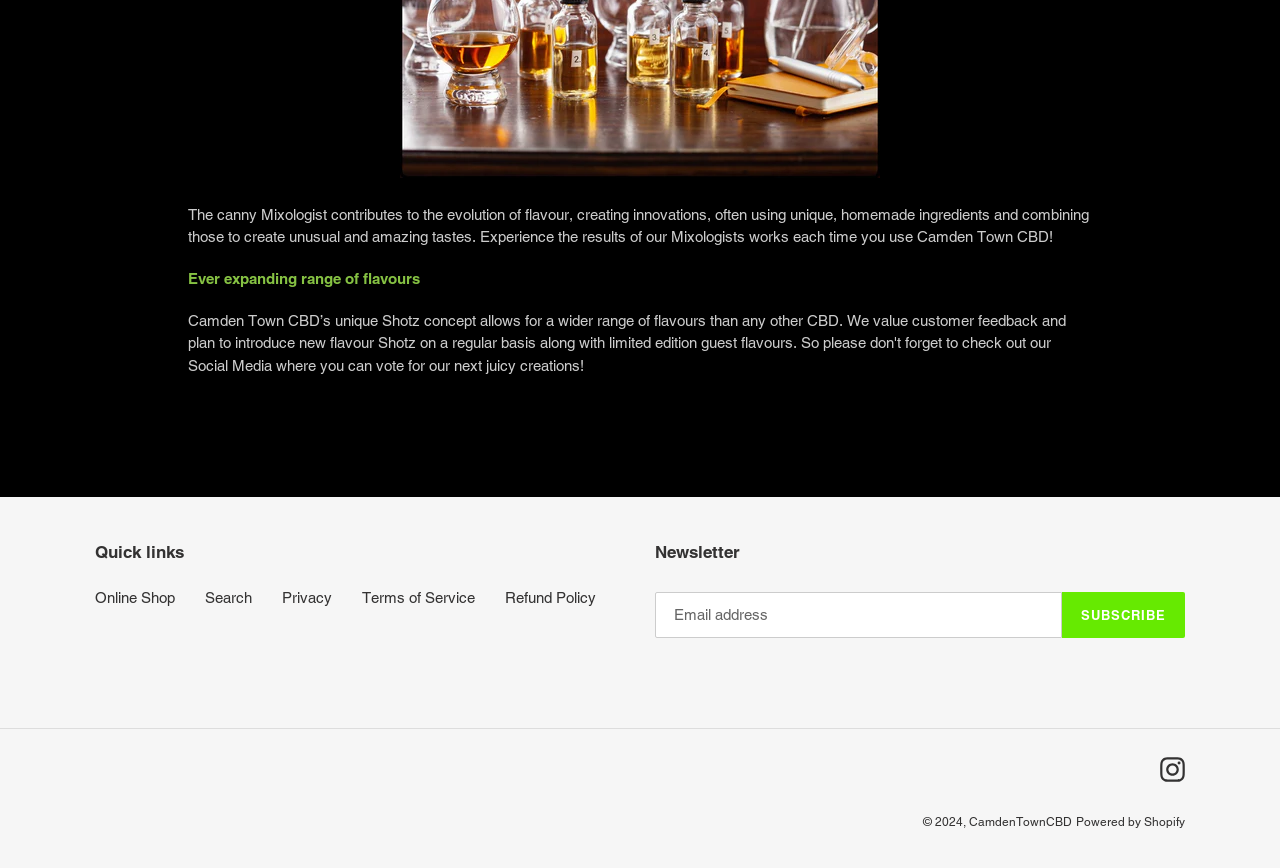How many links are in the Quick links section?
Please craft a detailed and exhaustive response to the question.

The Quick links section contains five link elements: 'Online Shop', 'Search', 'Privacy', 'Terms of Service', and 'Refund Policy'.